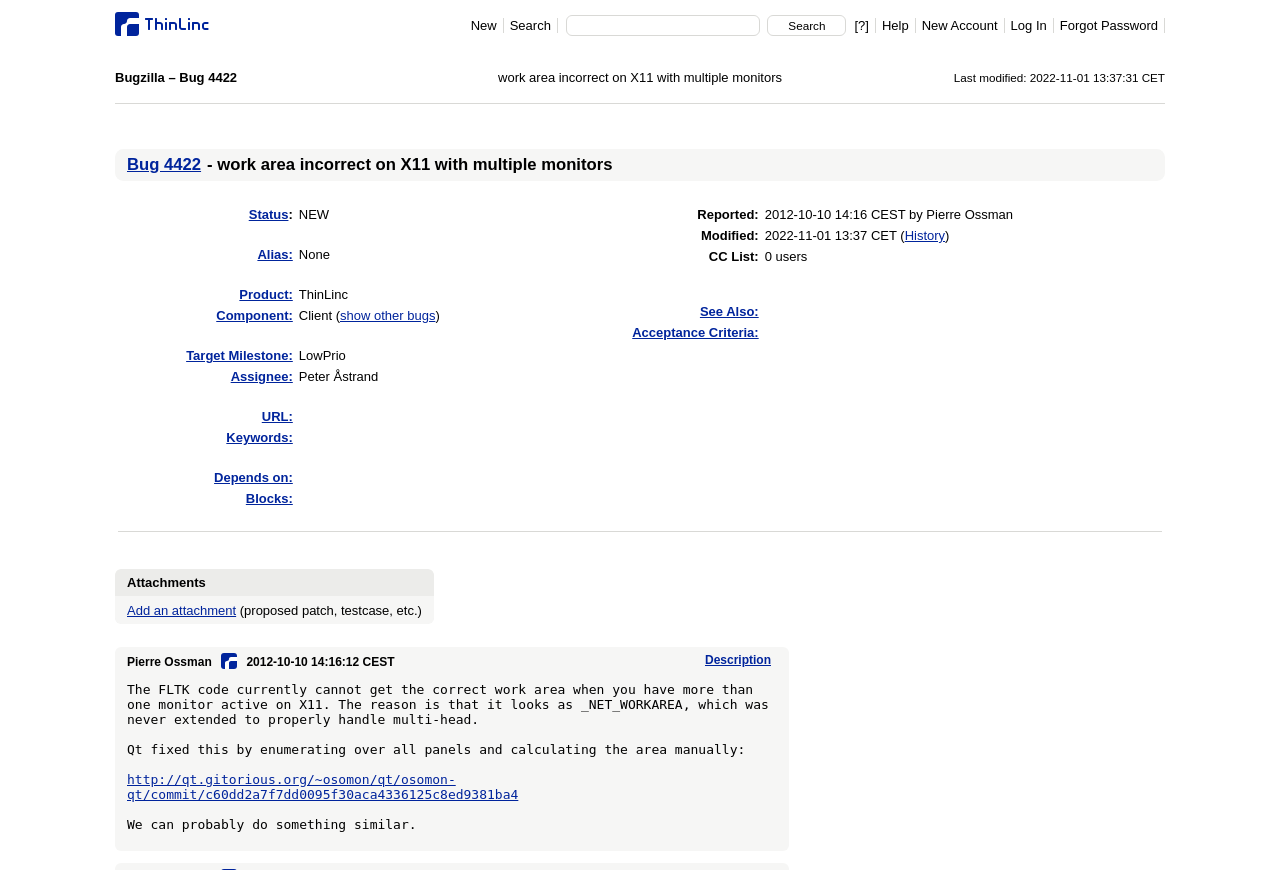Pinpoint the bounding box coordinates of the area that should be clicked to complete the following instruction: "View bug details in the table". The coordinates must be given as four float numbers between 0 and 1, i.e., [left, top, right, bottom].

[0.092, 0.228, 0.412, 0.592]